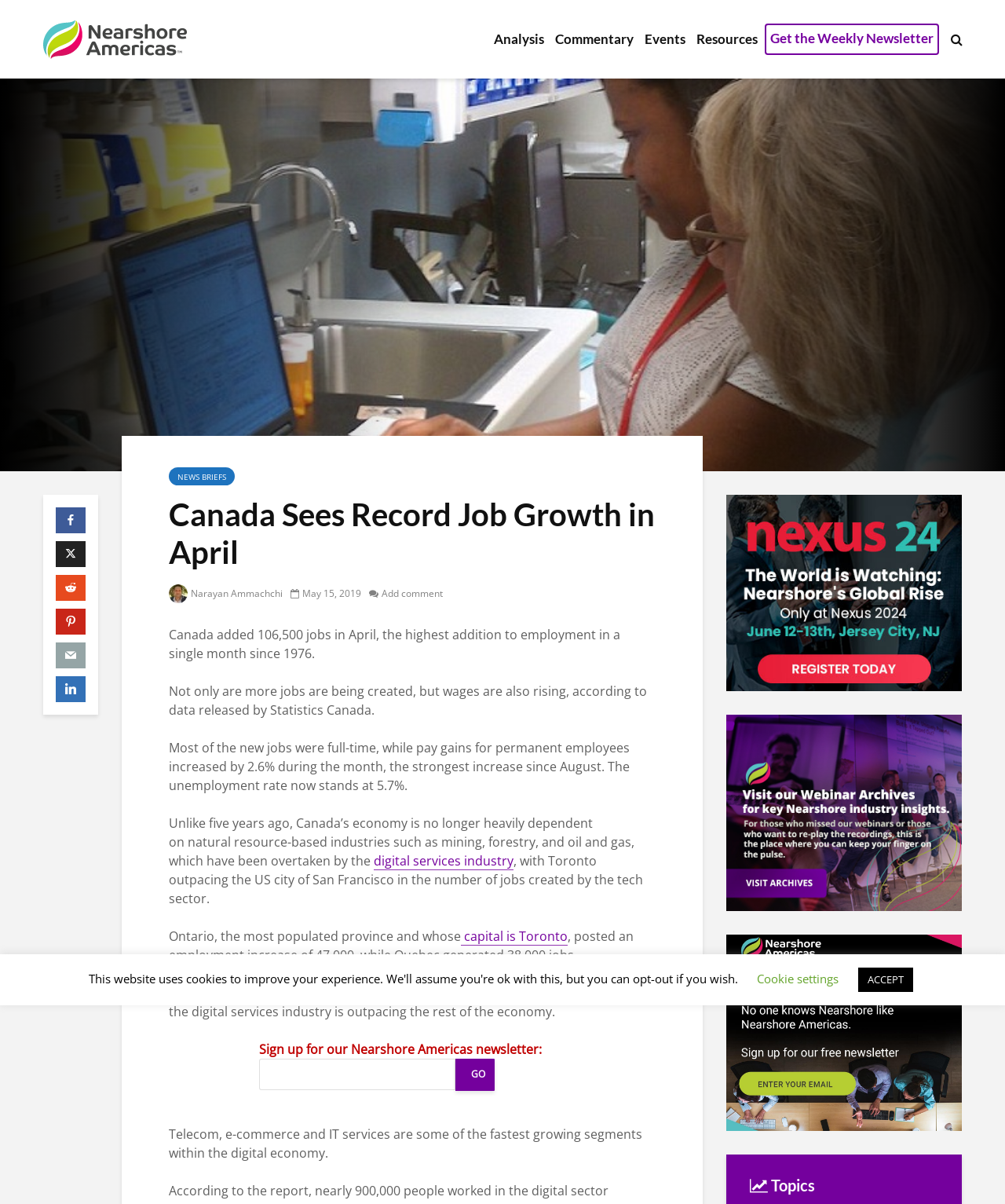Identify the bounding box for the UI element described as: "alt="Rally Logo"". Ensure the coordinates are four float numbers between 0 and 1, formatted as [left, top, right, bottom].

None